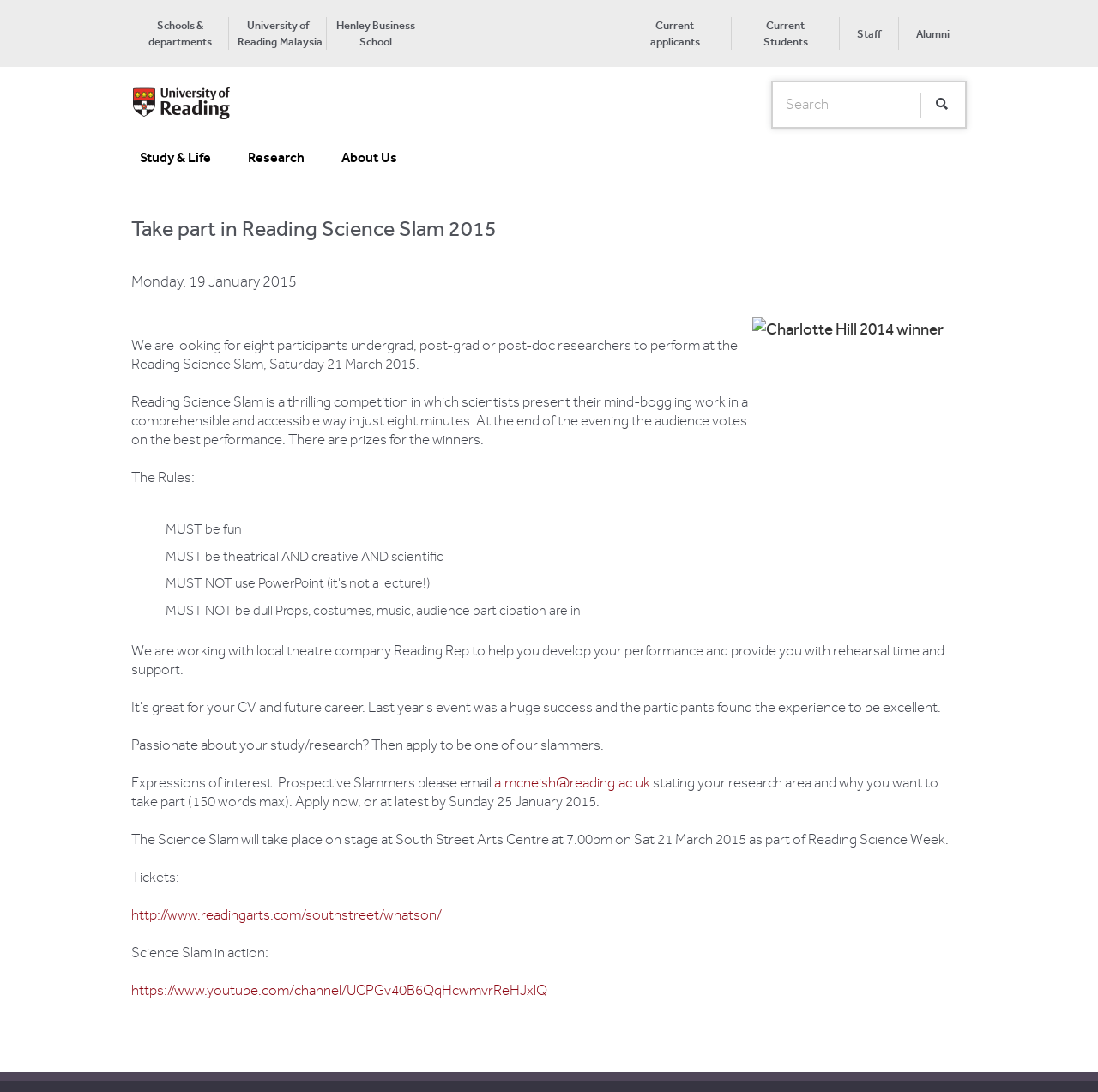Find the bounding box coordinates for the area that should be clicked to accomplish the instruction: "Search for something".

[0.704, 0.076, 0.837, 0.116]